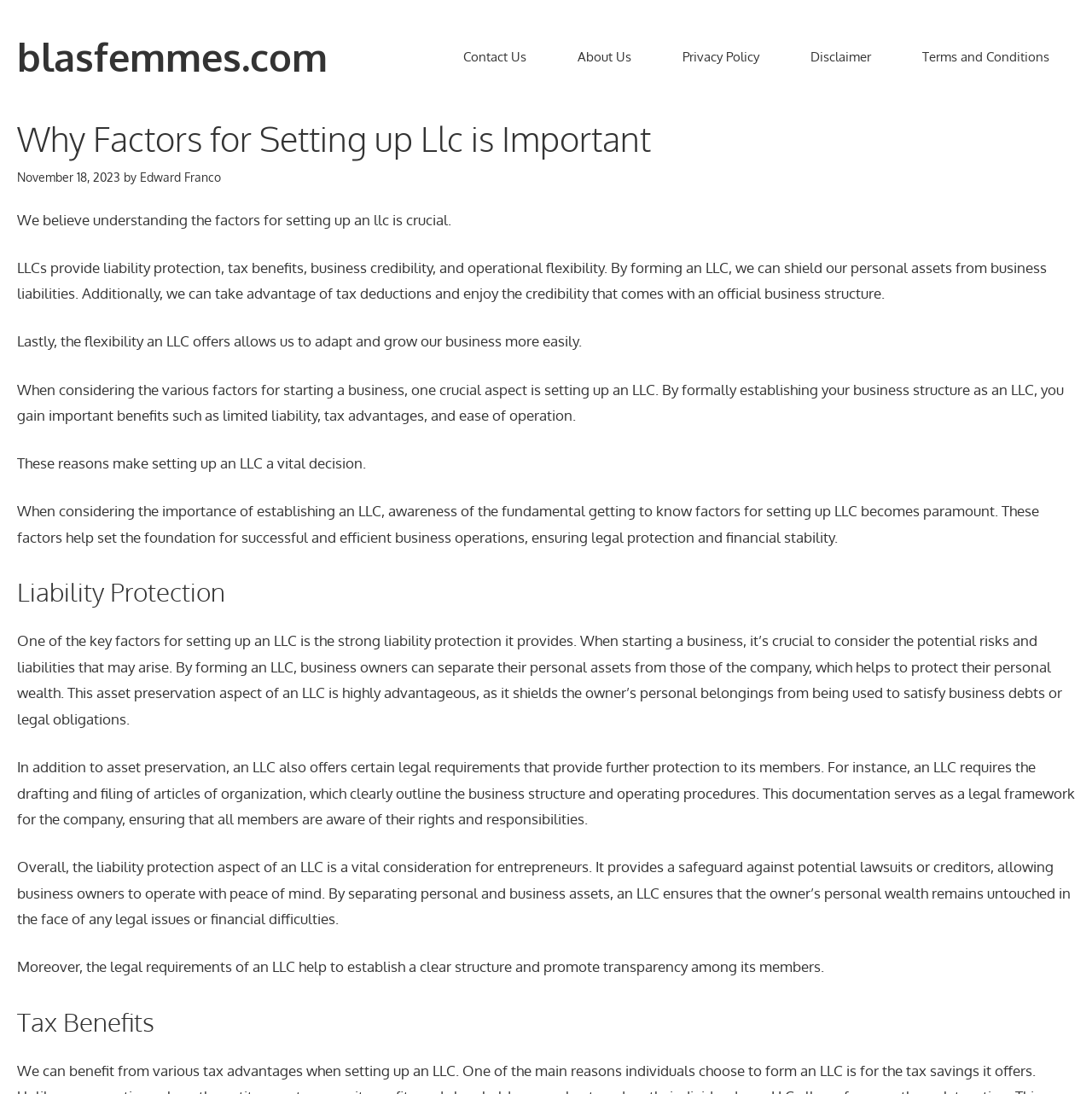Given the description of a UI element: "blasfemmes.com", identify the bounding box coordinates of the matching element in the webpage screenshot.

[0.016, 0.03, 0.3, 0.074]